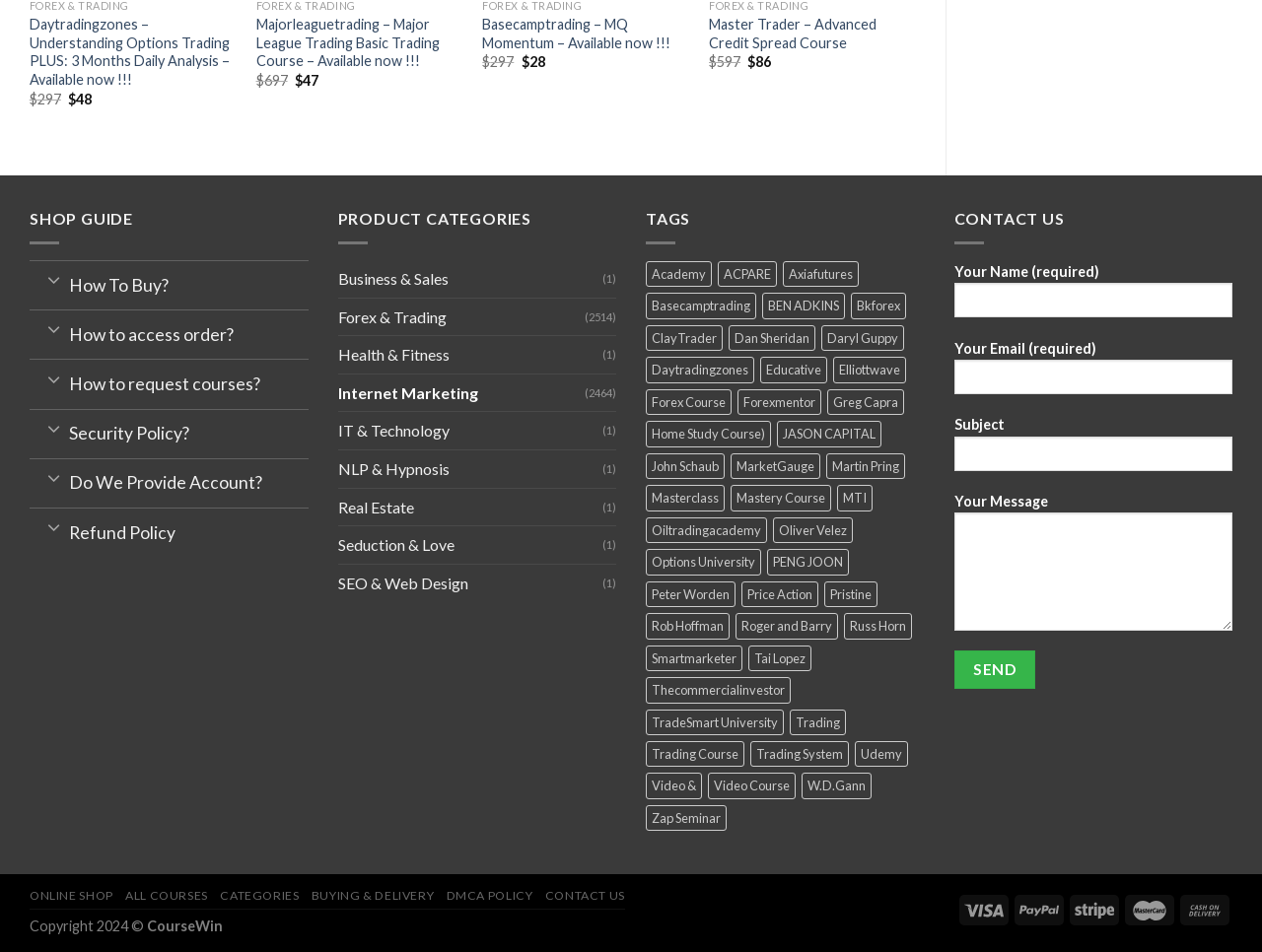Respond with a single word or phrase to the following question: What is the name of the first product listed on the webpage?

Daytradingzones